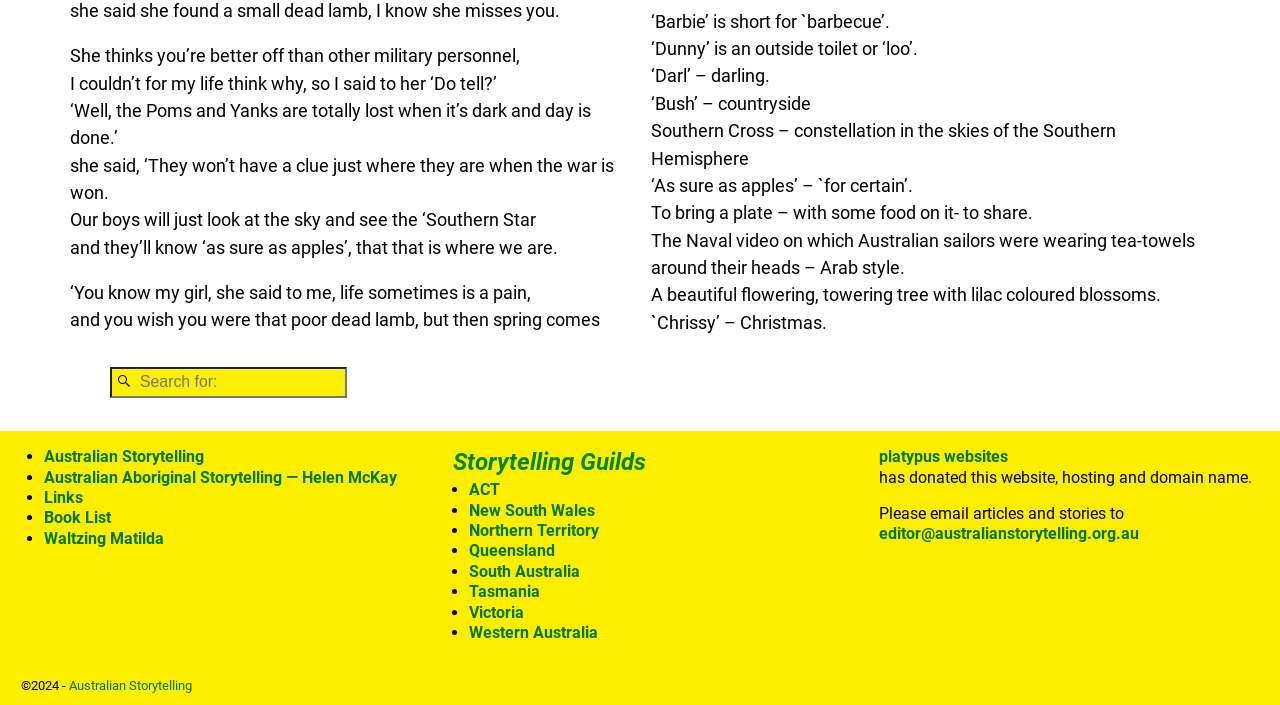Identify the bounding box coordinates of the section that should be clicked to achieve the task described: "go to Queensland".

[0.367, 0.768, 0.434, 0.795]